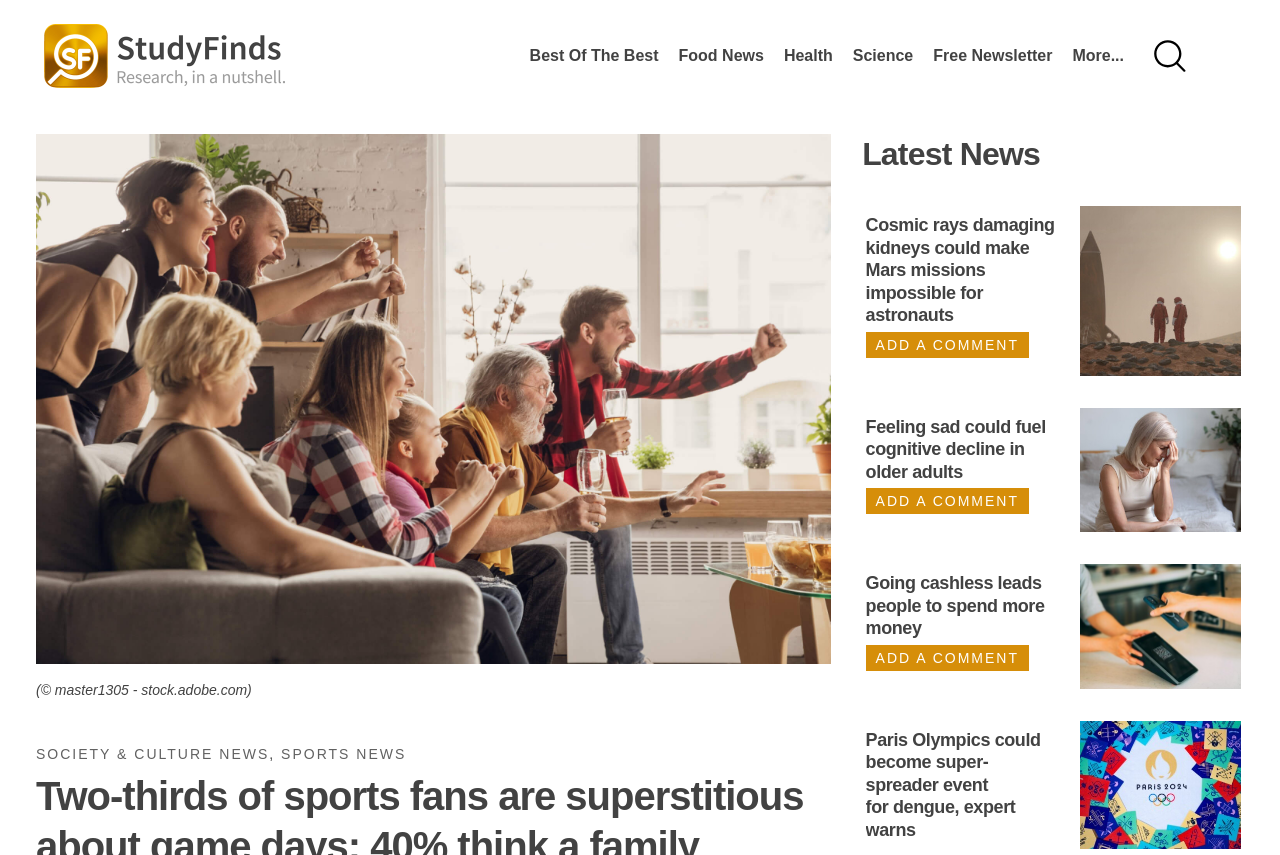Determine the bounding box coordinates for the area that should be clicked to carry out the following instruction: "Click on 'Study Finds' link".

[0.028, 0.028, 0.228, 0.103]